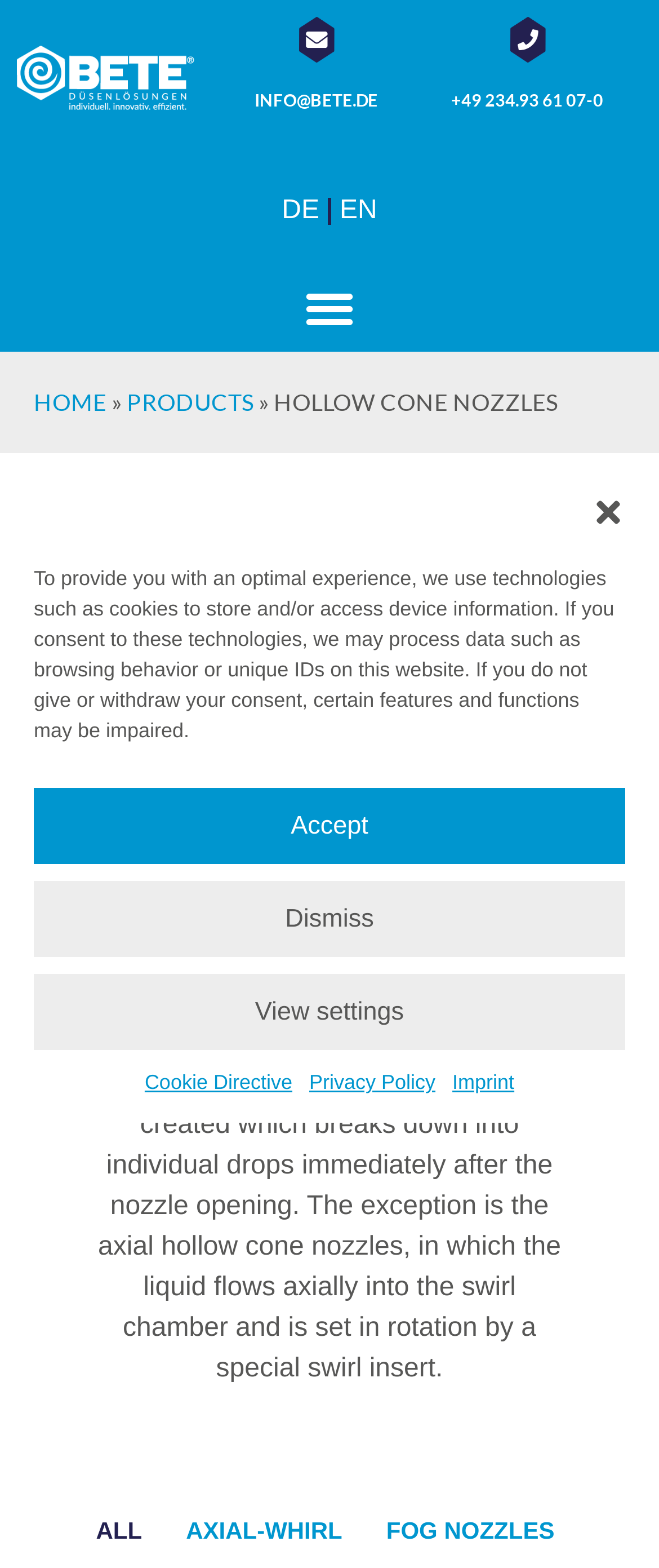Based on the image, provide a detailed and complete answer to the question: 
What is the language of the link on the top right corner?

I looked for link elements on the top right corner of the webpage and found two links with the text 'DE' and 'EN'. The first one is 'DE'.